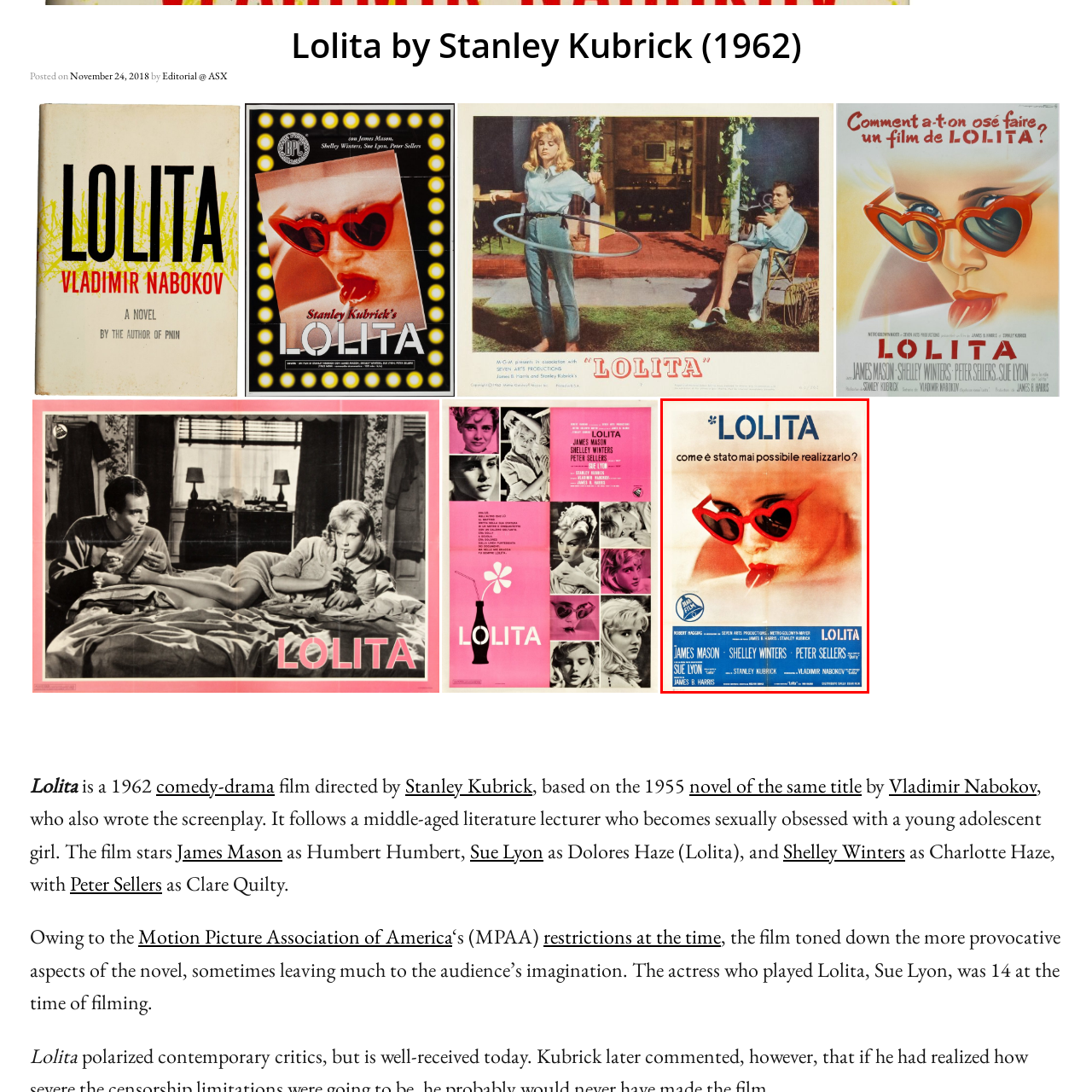Deliver a detailed account of the image that lies within the red box.

The image showcases a vintage poster for the film "Lolita," directed by Stanley Kubrick and released in 1962. The poster prominently features the title "LOLITA" in bold, uppercase letters at the top. Below, the intriguing slogan "come è stato mai possibile realizzarlo?" translates to "how was it ever possible to realize it?" in Italian, hinting at the film's controversial themes.

Central to the design is a striking visual of a young woman wearing distinctive red heart-shaped sunglasses, which create a bold contrast against her pale skin. The actress's pouty lips and the focused expression suggest a playful yet intense character, capturing the essence of the film. 

The lower section of the poster lists the film's main cast, including James Mason, Shelley Winters, Peter Sellers, and Sue Lyon, who plays the titular role. It also credits Stanley Kubrick as the director and Vladimir Nabokov as the author of the original novel. The production details hint at the film's significant cultural impact, which continues to resonate in discussions around cinema and adaptation. The overall aesthetic of the poster, with its vibrant colors and stylized text, effectively embodies the provocative allure of "Lolita."